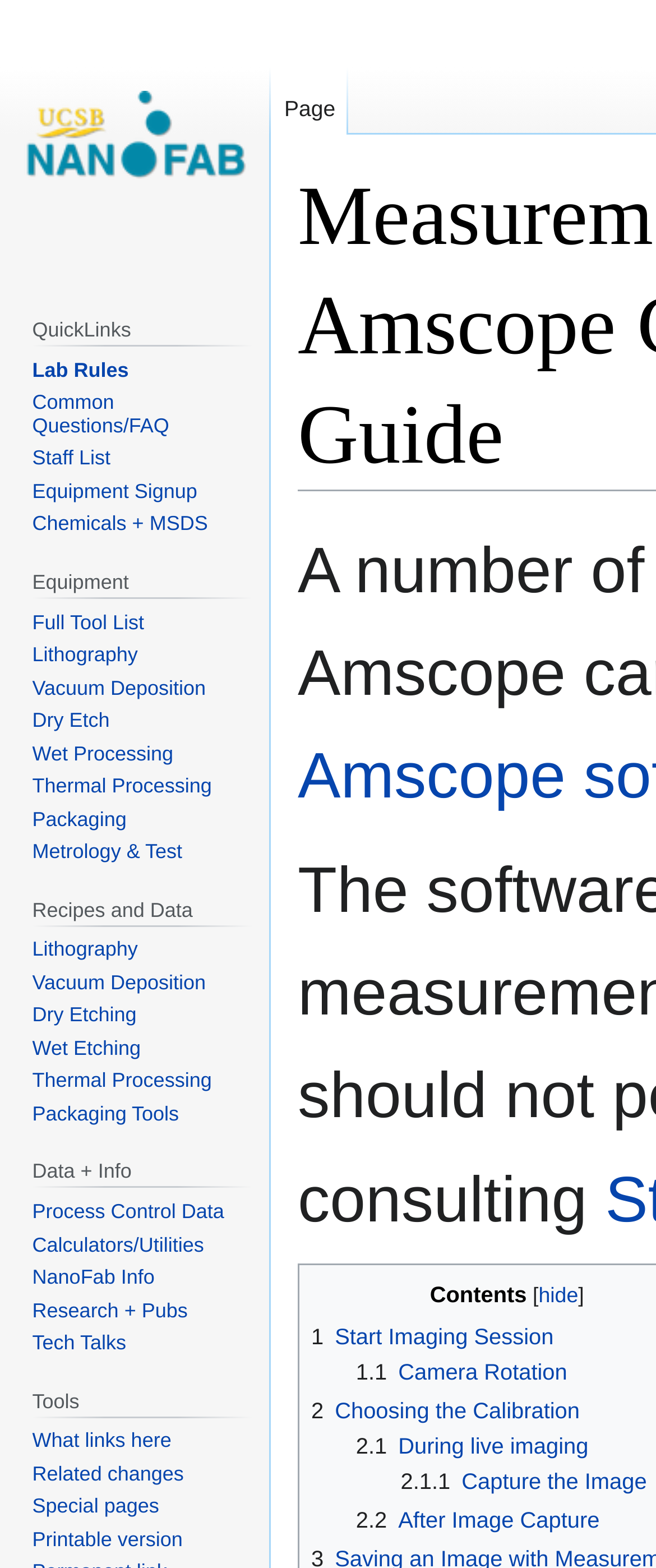Provide a single word or phrase to answer the given question: 
What is the function of the 'hide' button?

Hides content